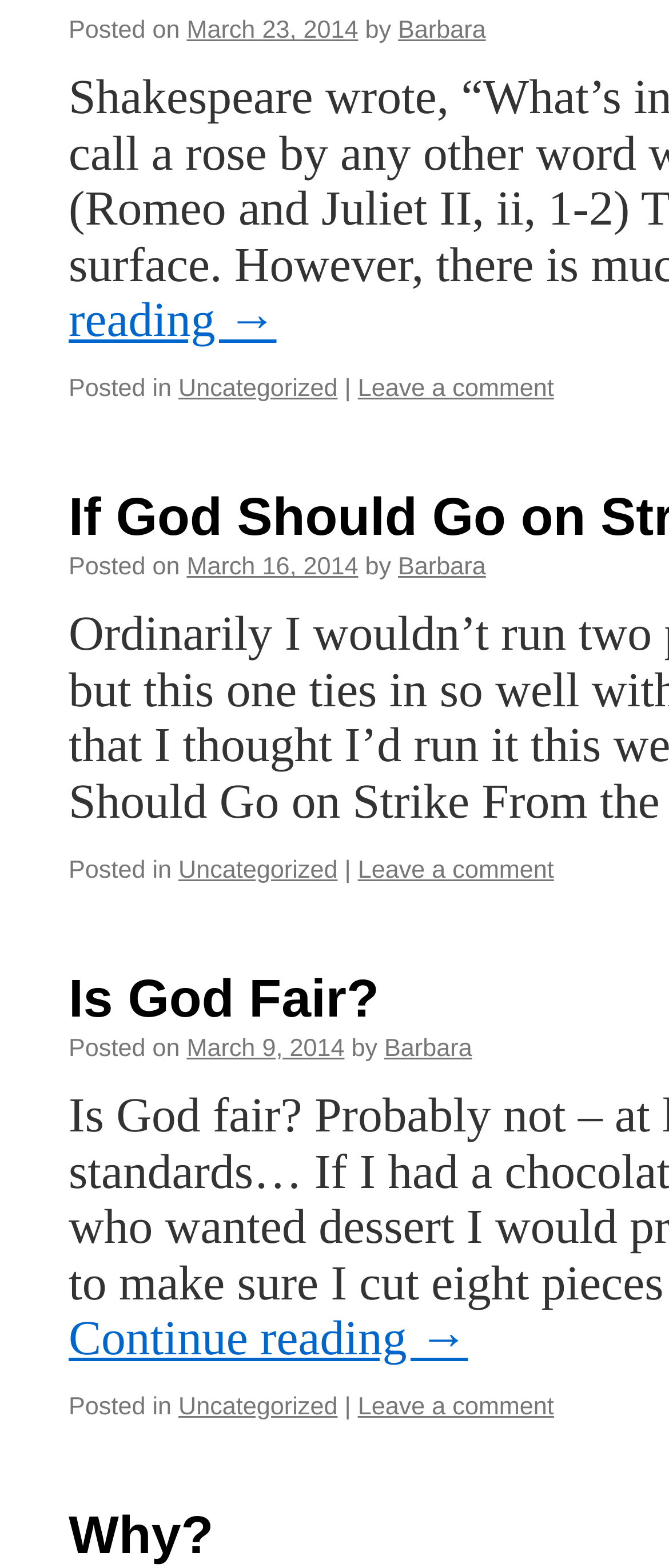Please reply to the following question with a single word or a short phrase:
What is the category of the third post?

Uncategorized